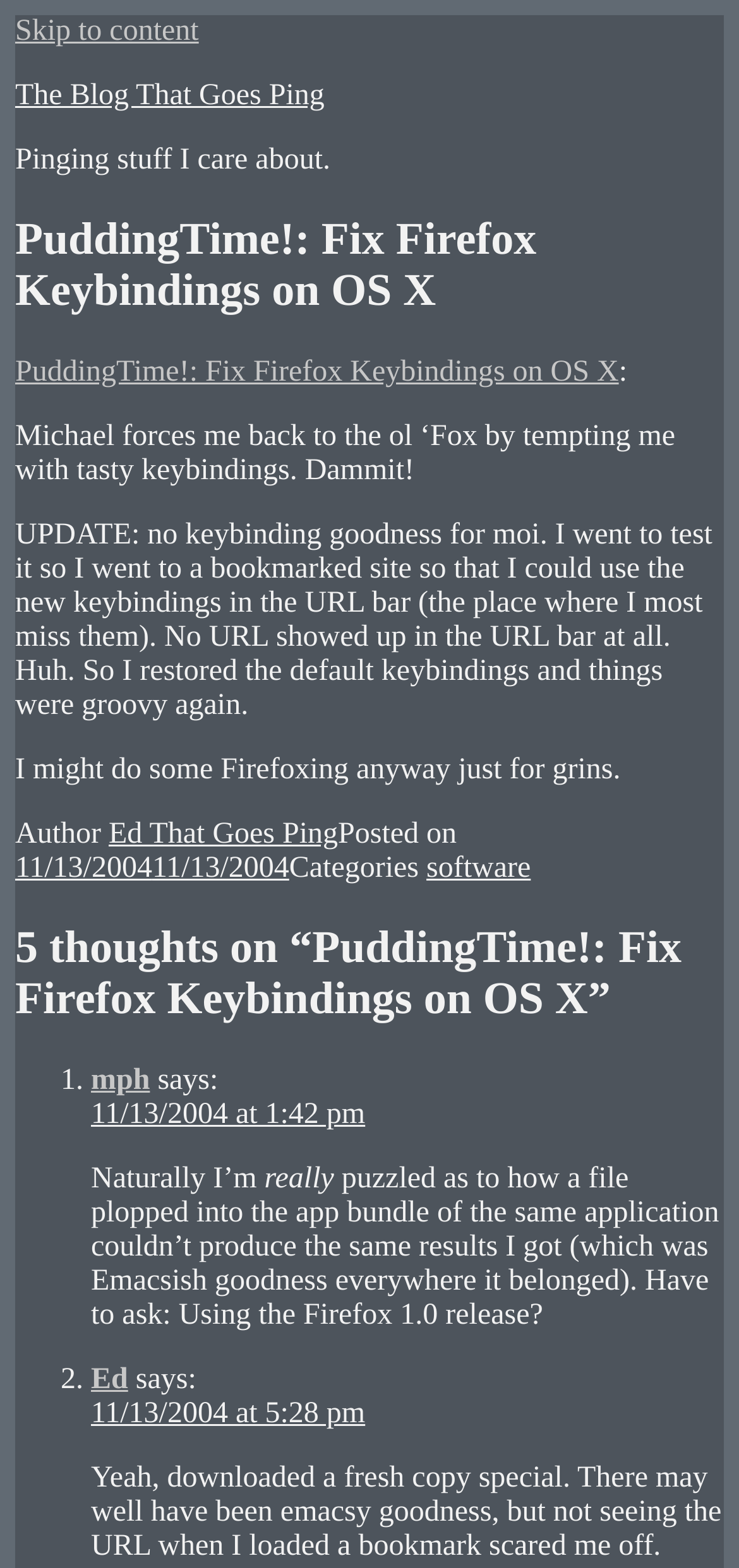Respond to the question below with a concise word or phrase:
Who is the author of the article?

Ed